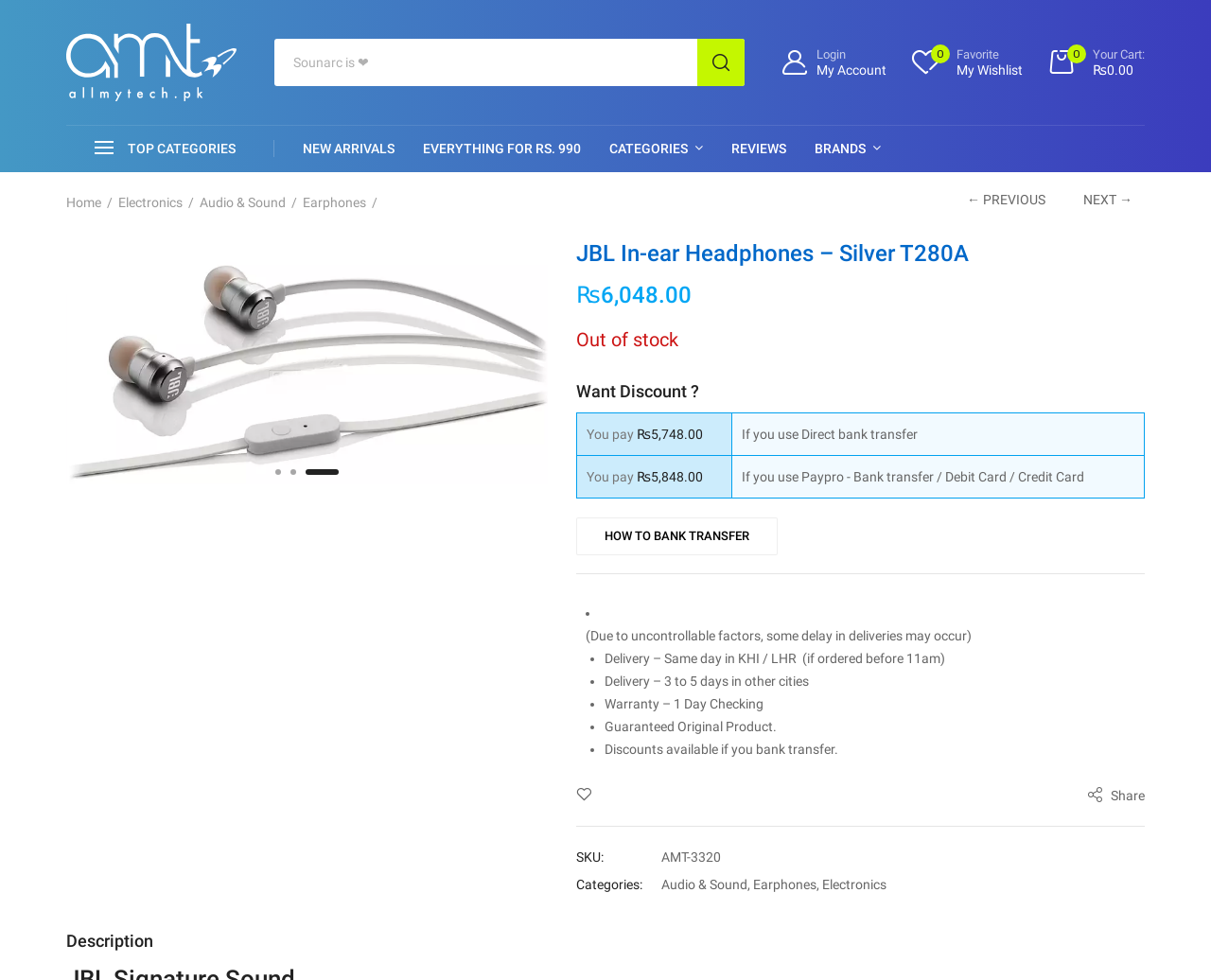Please locate the clickable area by providing the bounding box coordinates to follow this instruction: "Share the product".

[0.898, 0.804, 0.945, 0.82]